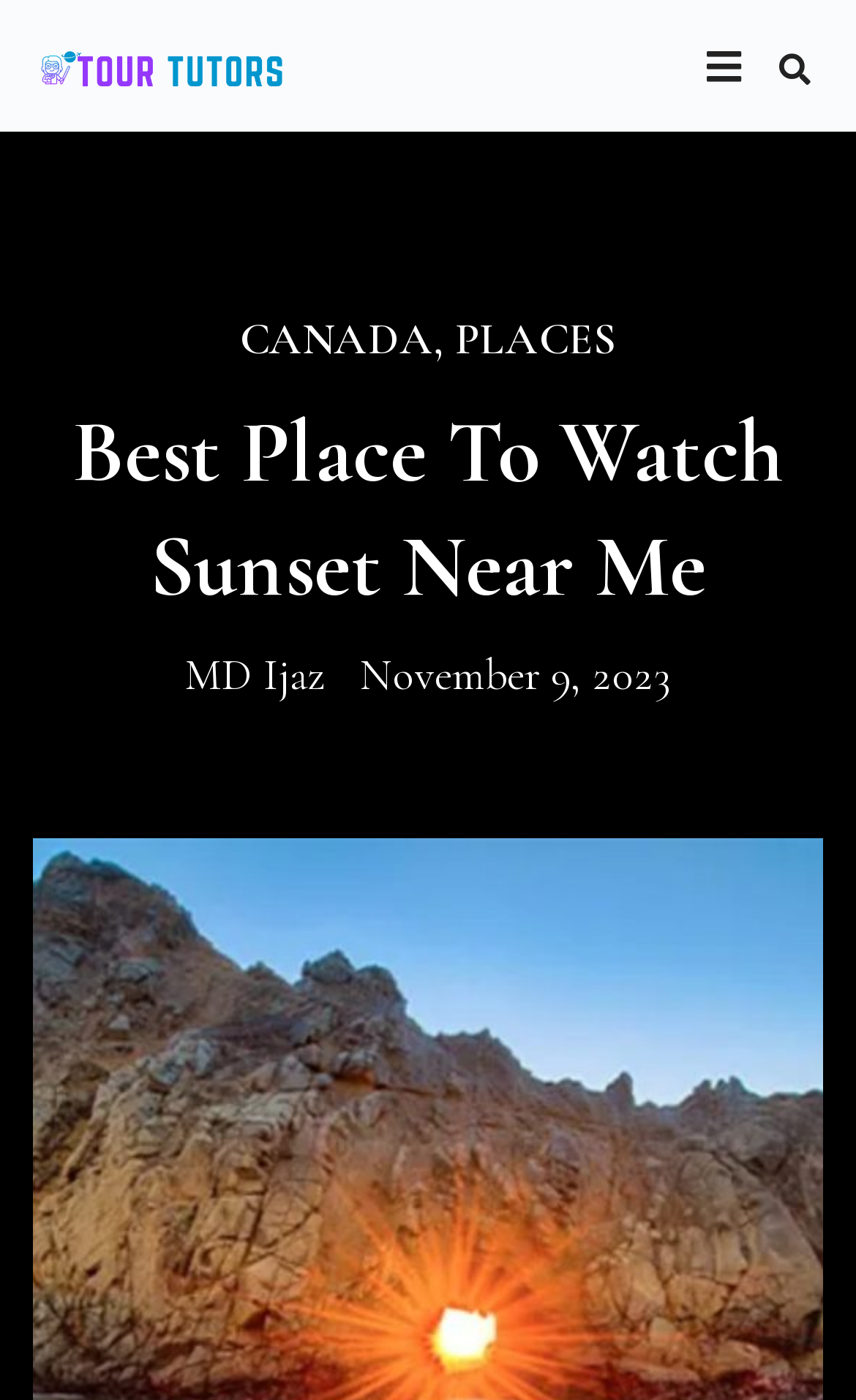Answer the following query concisely with a single word or phrase:
What is the category of the link 'CANADA'?

Places